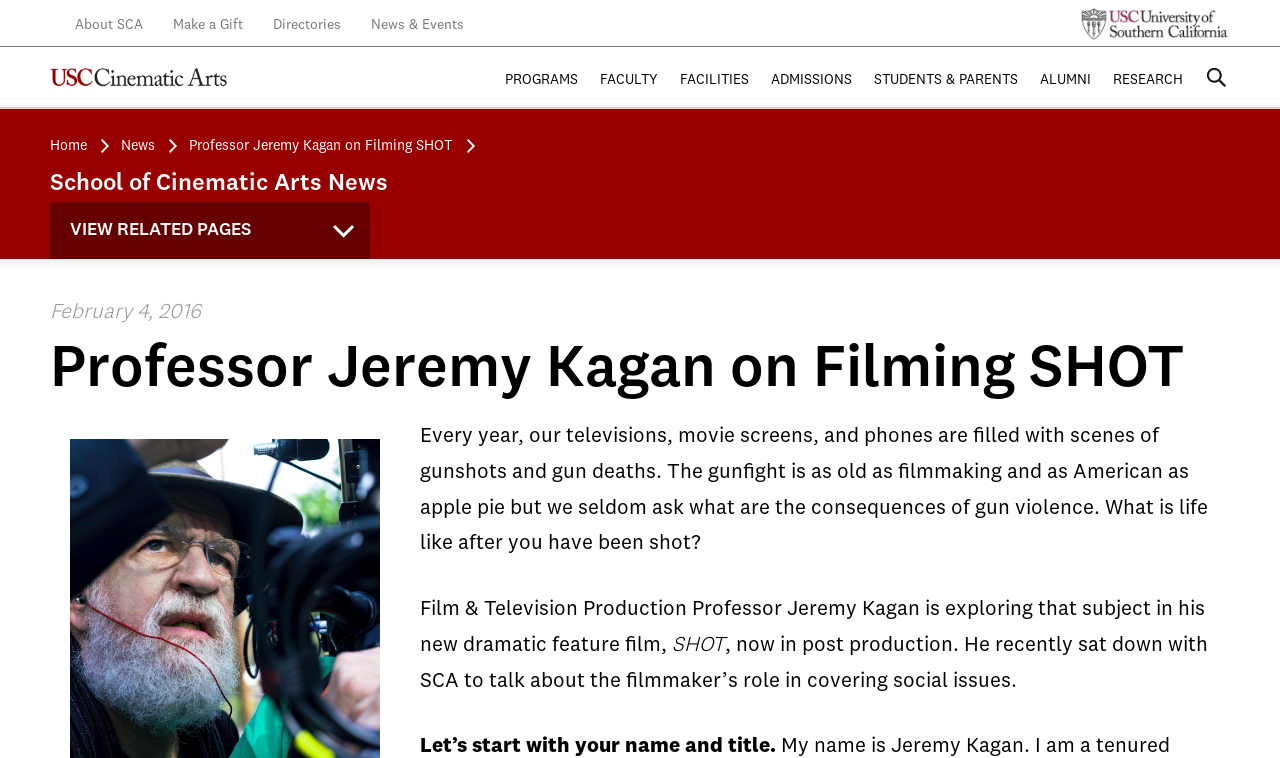Provide a brief response using a word or short phrase to this question:
What is the topic of the news article?

Filming SHOT